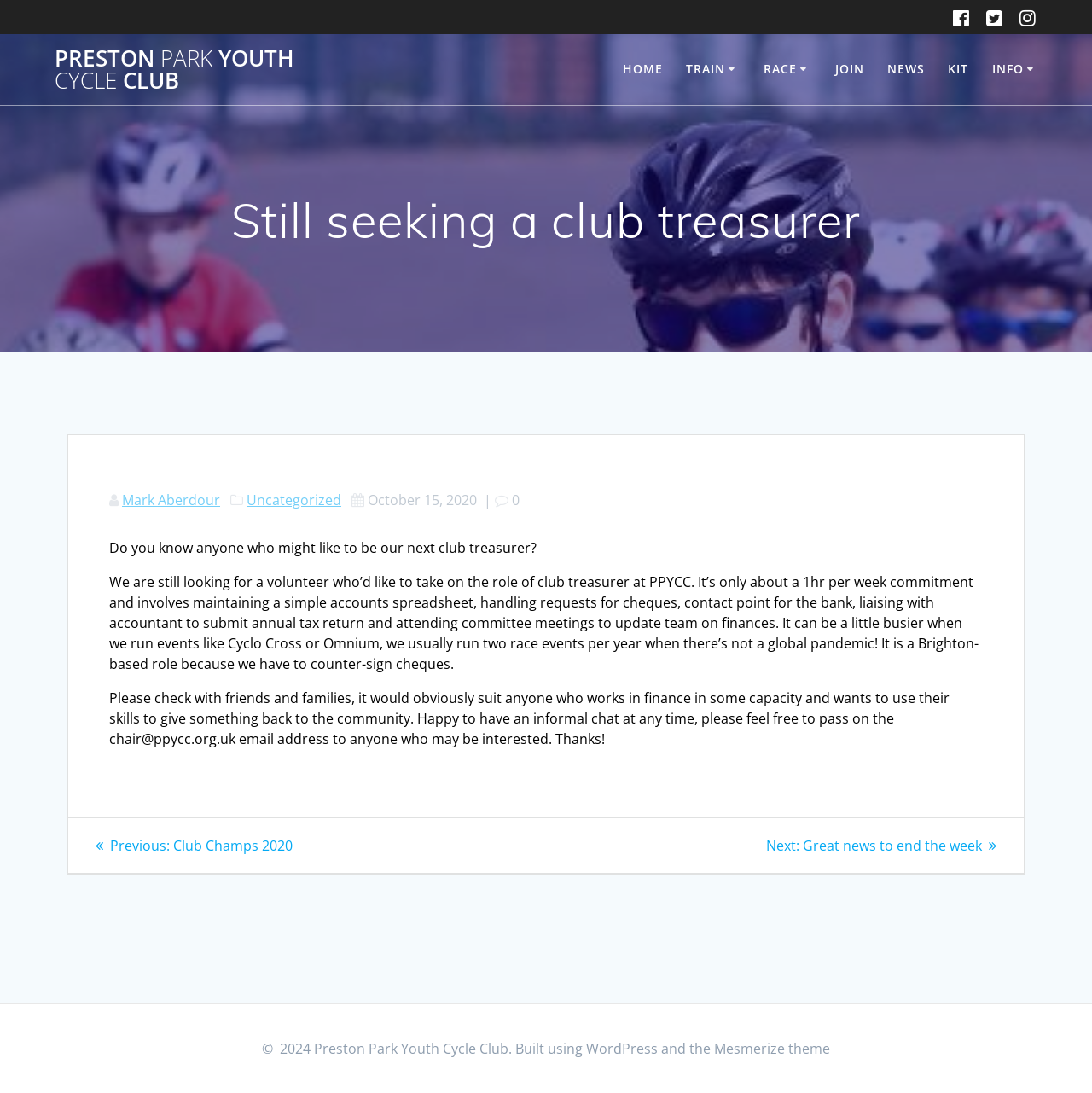How often does the club run race events?
Respond to the question with a well-detailed and thorough answer.

I read the main content of the webpage and found that the club usually runs two race events per year, although this may be affected by global pandemics.